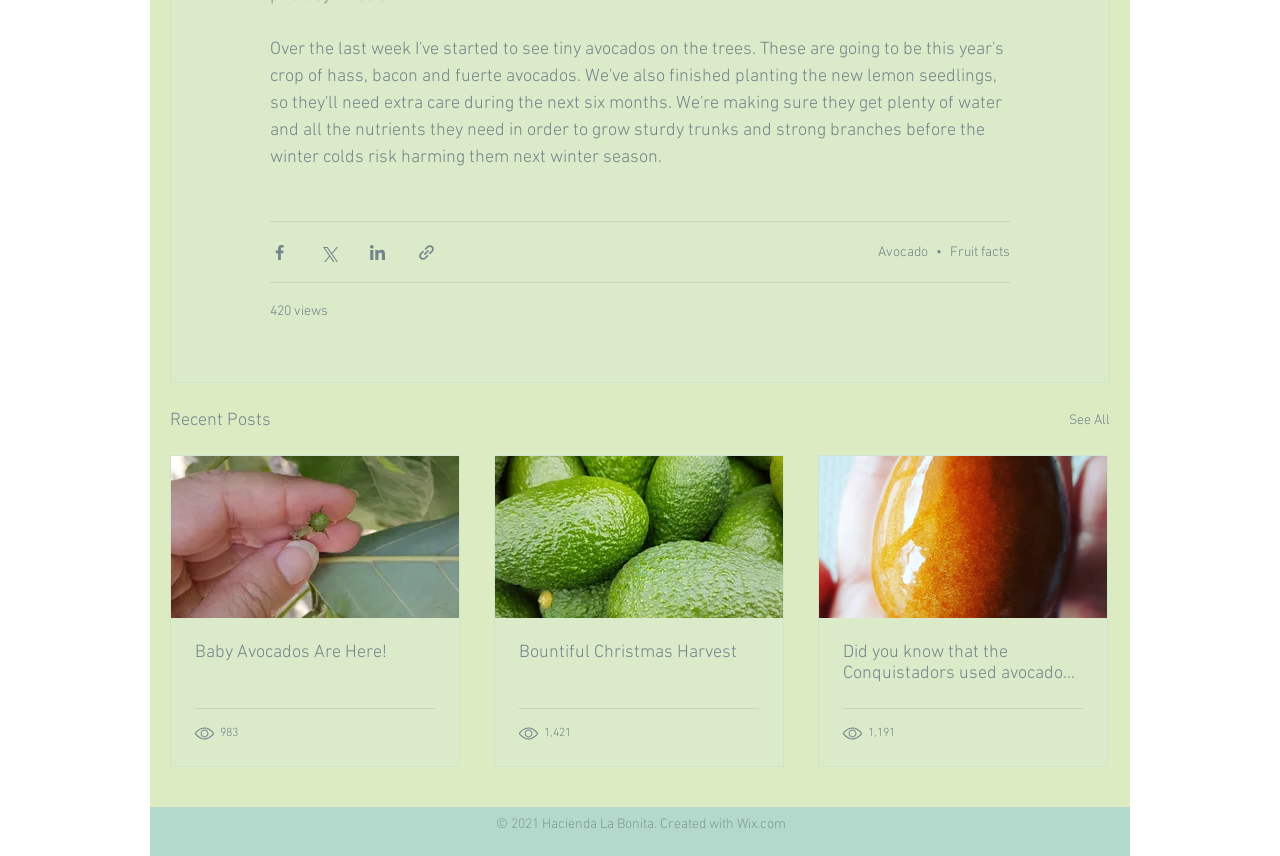Please locate the bounding box coordinates of the region I need to click to follow this instruction: "Click the 'POSTS' link".

None